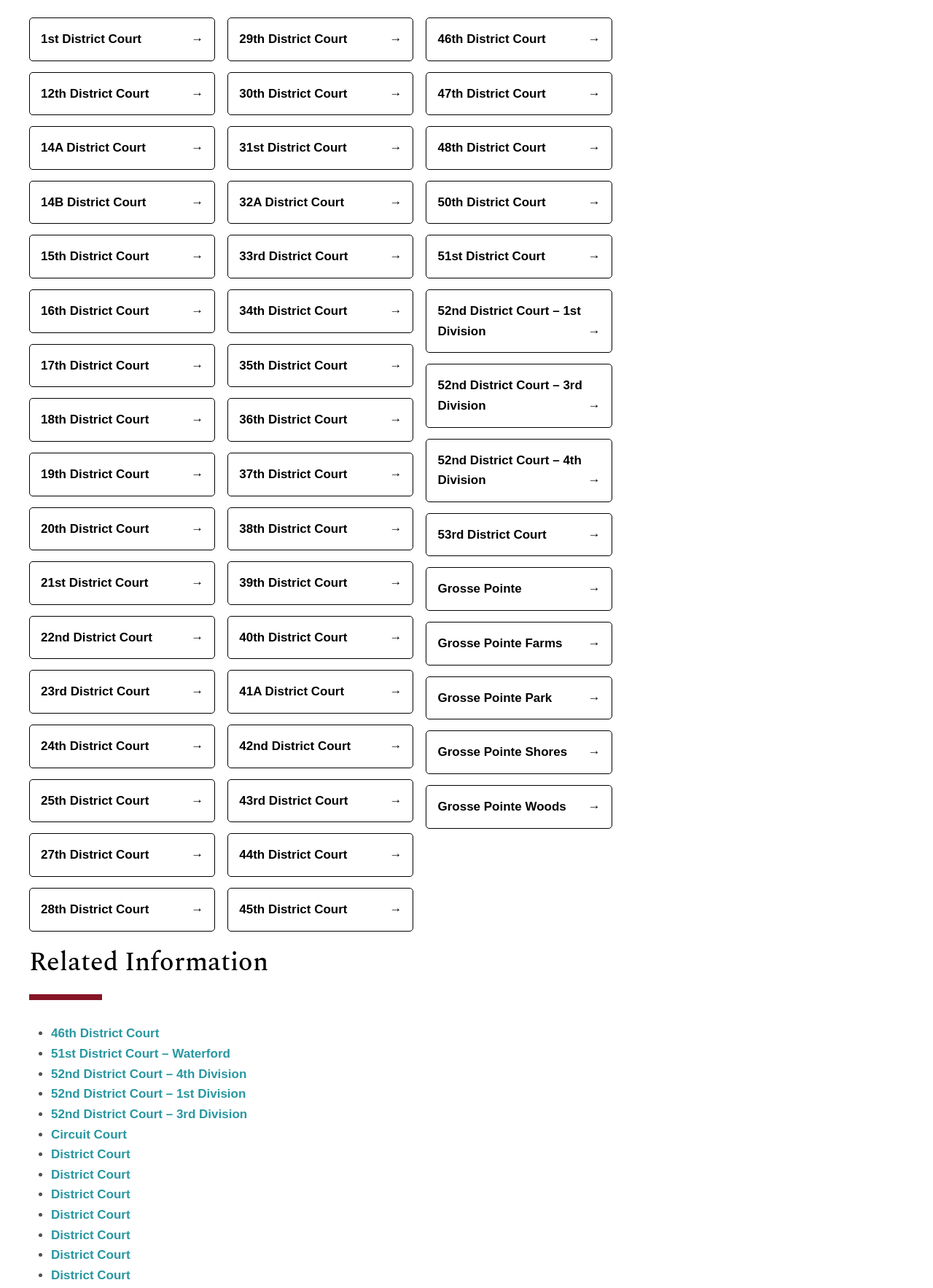Can you pinpoint the bounding box coordinates for the clickable element required for this instruction: "go to 1st District Court"? The coordinates should be four float numbers between 0 and 1, i.e., [left, top, right, bottom].

[0.031, 0.014, 0.231, 0.047]